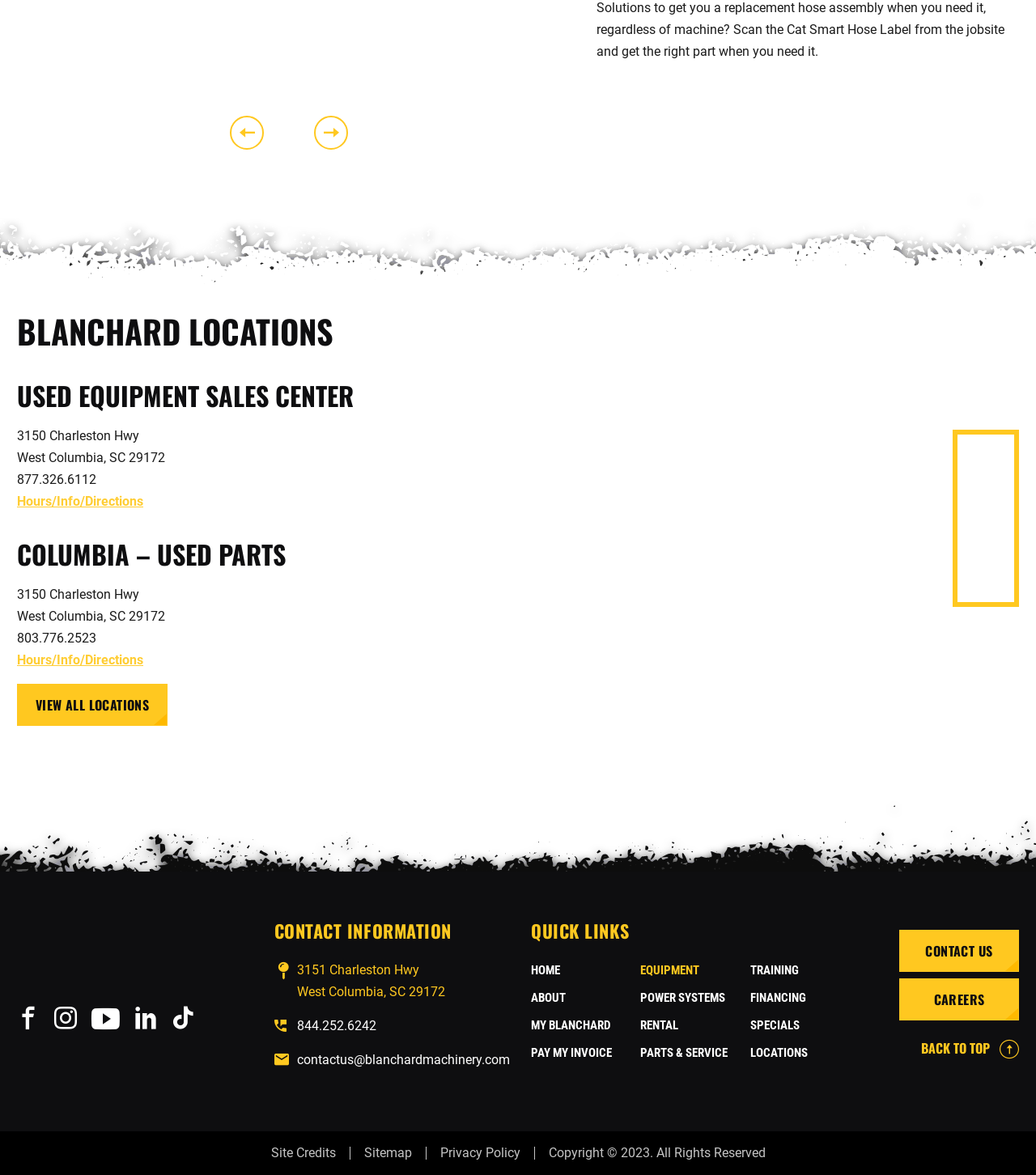Identify the bounding box coordinates for the element you need to click to achieve the following task: "Click the 'Previous' button". Provide the bounding box coordinates as four float numbers between 0 and 1, in the form [left, top, right, bottom].

[0.222, 0.098, 0.255, 0.127]